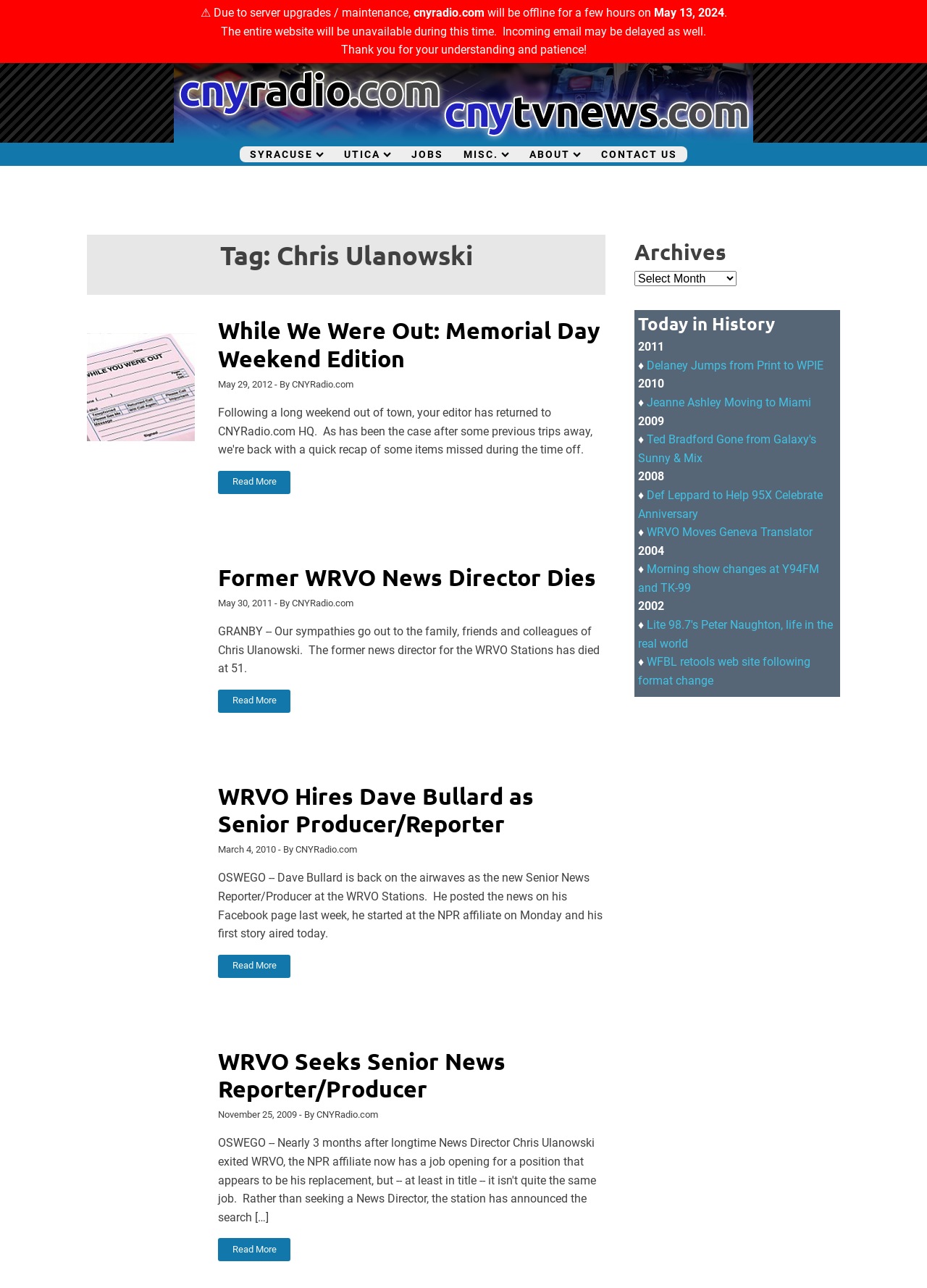Extract the main heading text from the webpage.

Tag: Chris Ulanowski
